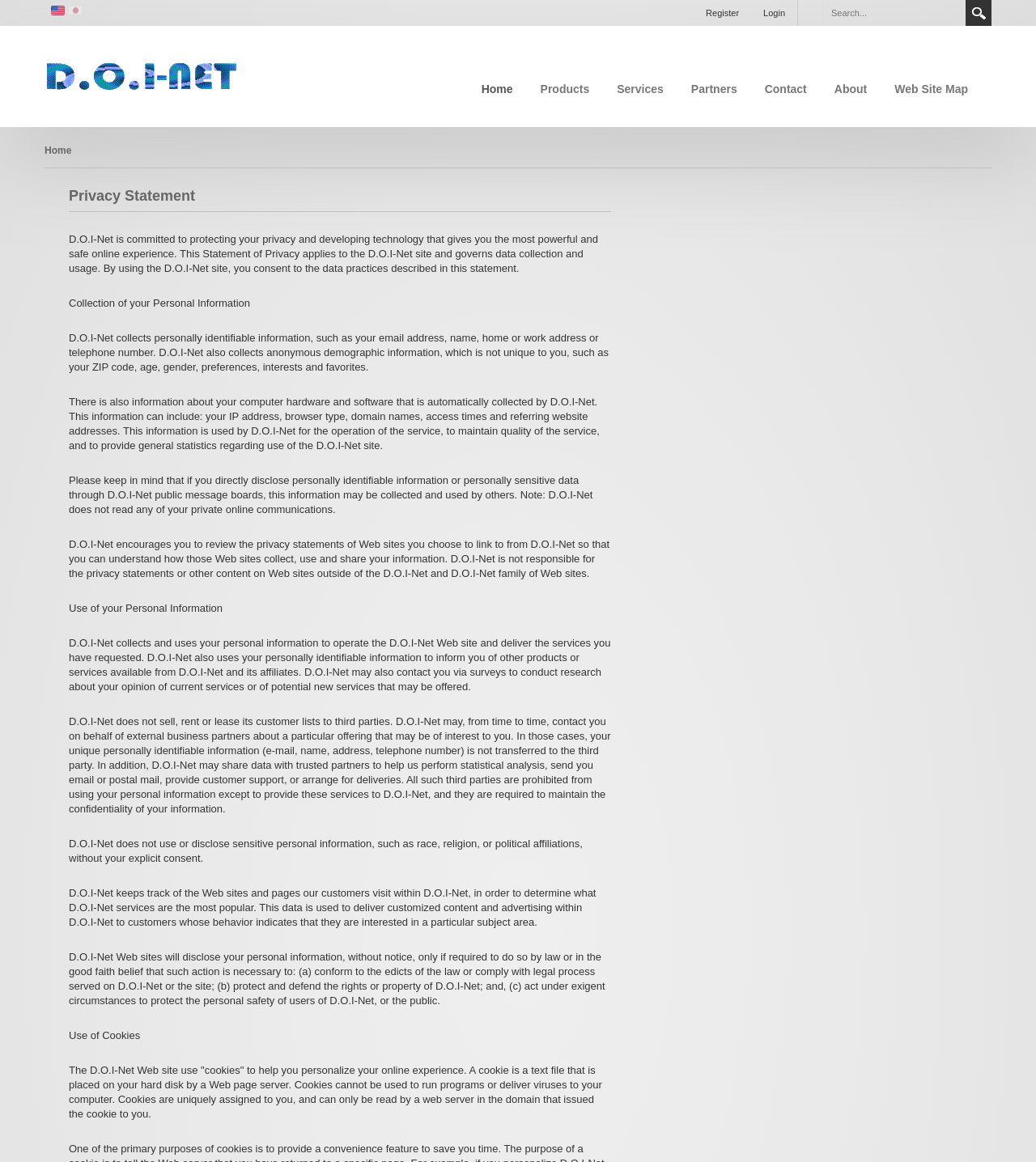Identify the coordinates of the bounding box for the element that must be clicked to accomplish the instruction: "Add to cart".

None